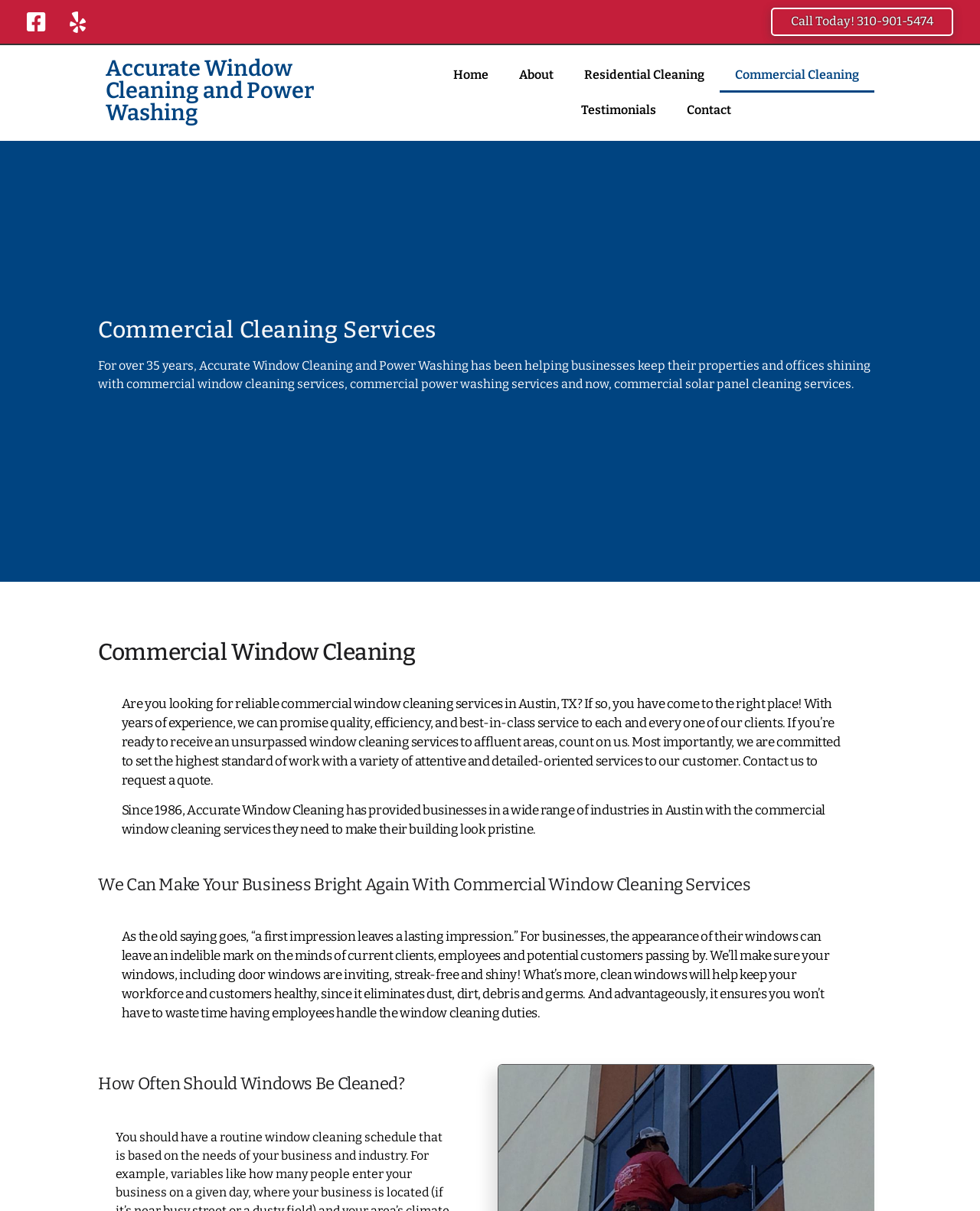Using the provided element description "Commercial Cleaning", determine the bounding box coordinates of the UI element.

[0.734, 0.048, 0.892, 0.077]